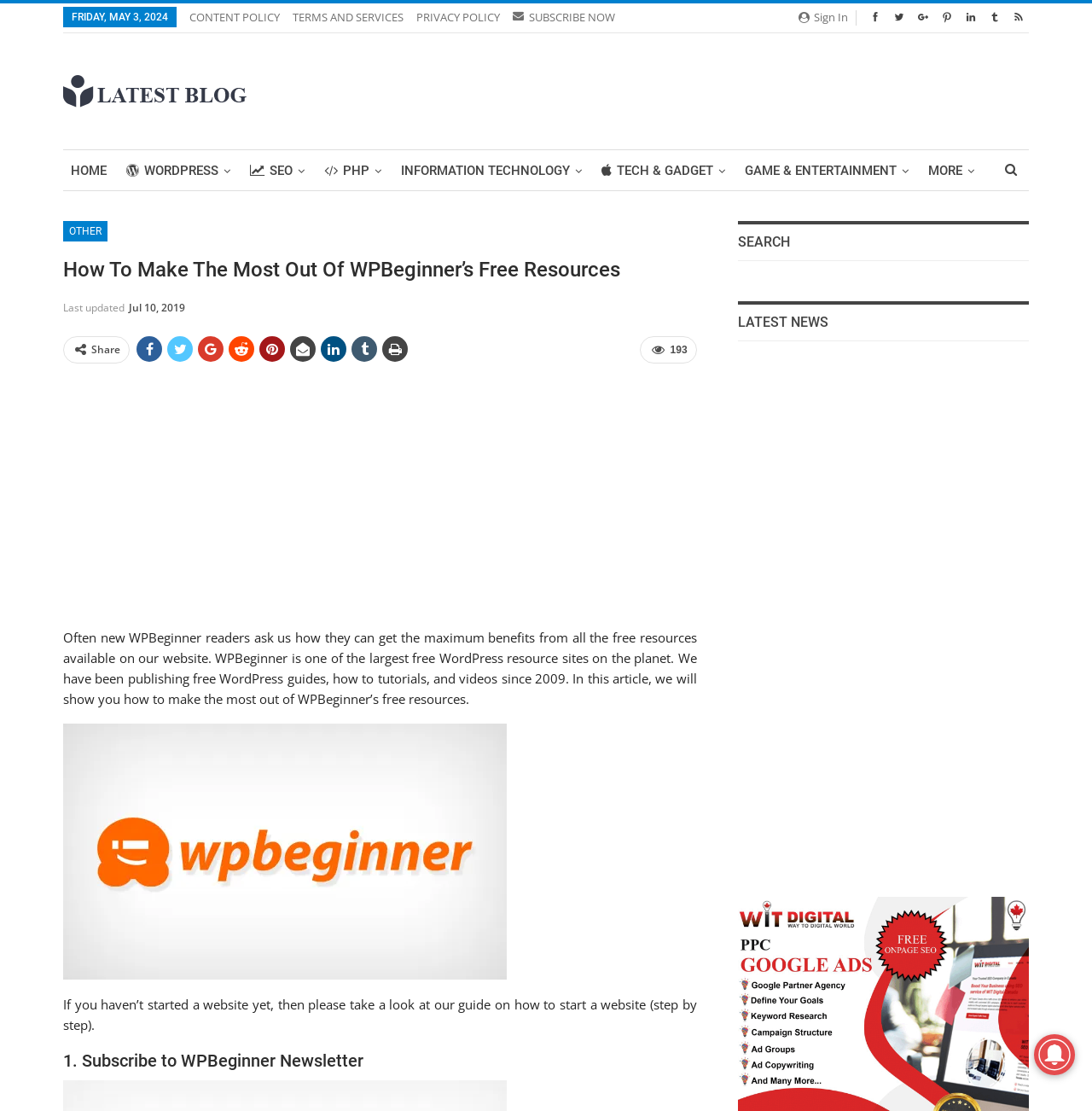Bounding box coordinates should be provided in the format (top-left x, top-left y, bottom-right x, bottom-right y) with all values between 0 and 1. Identify the bounding box for this UI element: SEO Company Toronto

[0.691, 0.967, 0.798, 0.981]